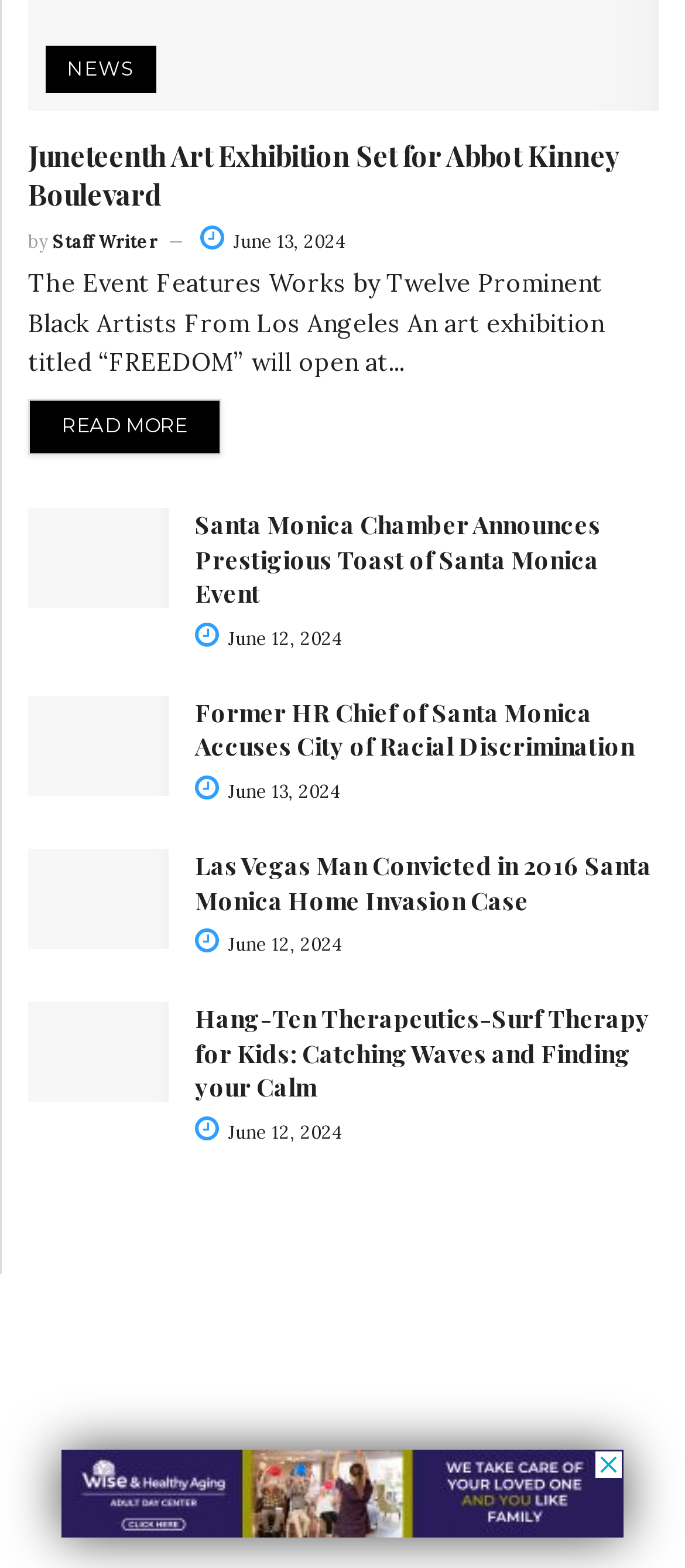Provide a single word or phrase answer to the question: 
How many articles are on the webpage?

5